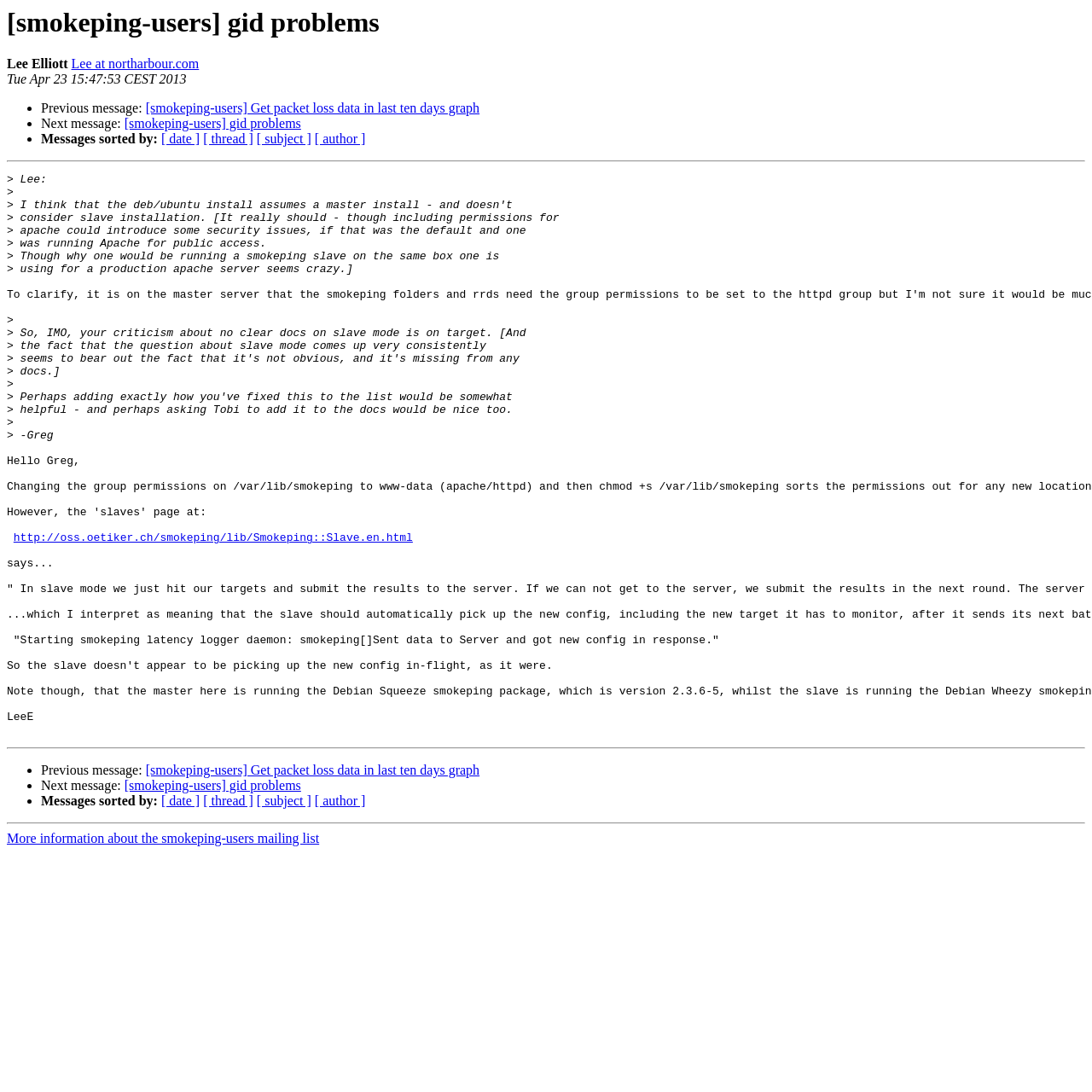Please identify the coordinates of the bounding box for the clickable region that will accomplish this instruction: "Open search".

None